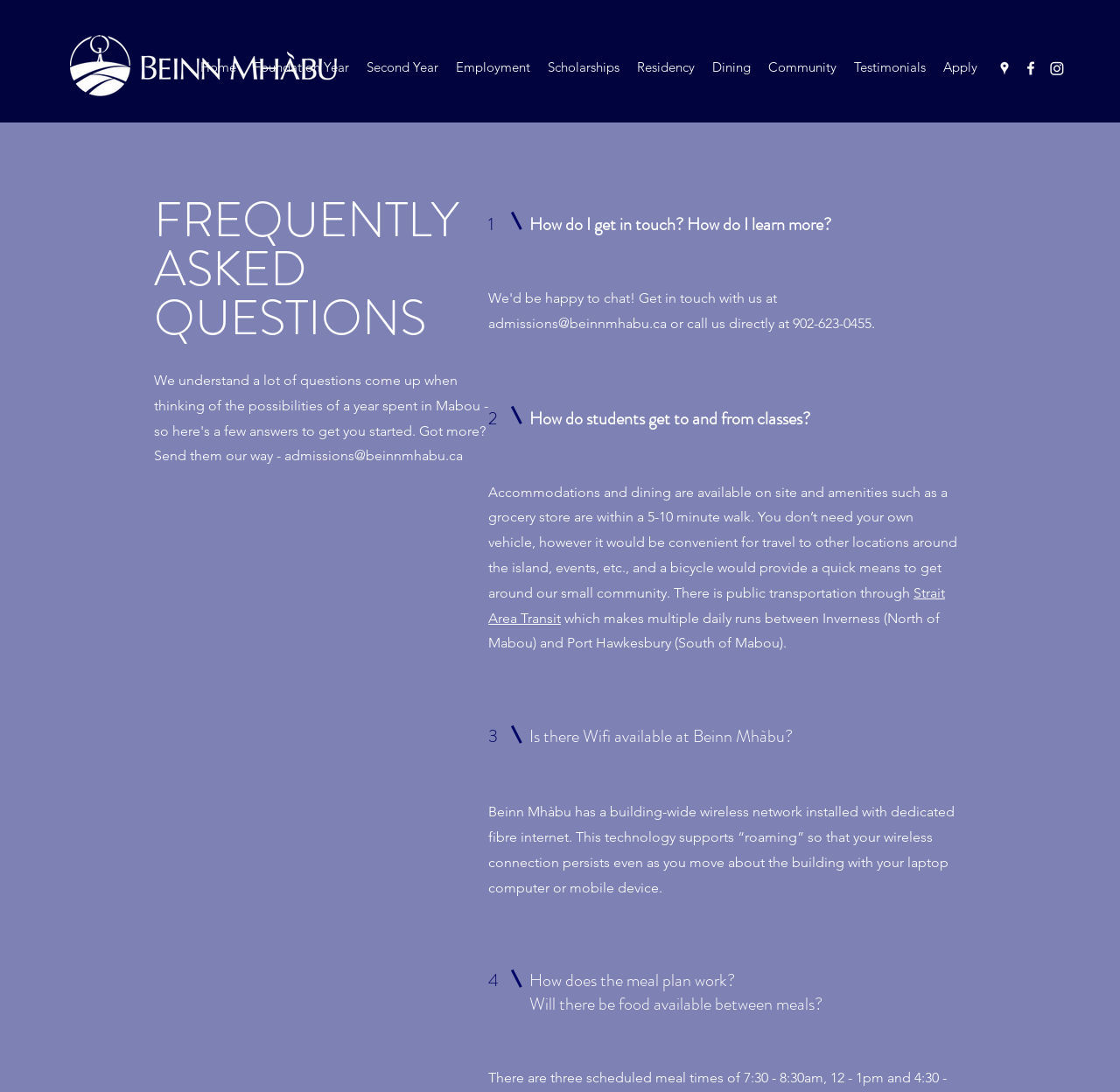Could you determine the bounding box coordinates of the clickable element to complete the instruction: "Click on the Facebook link"? Provide the coordinates as four float numbers between 0 and 1, i.e., [left, top, right, bottom].

[0.912, 0.054, 0.928, 0.071]